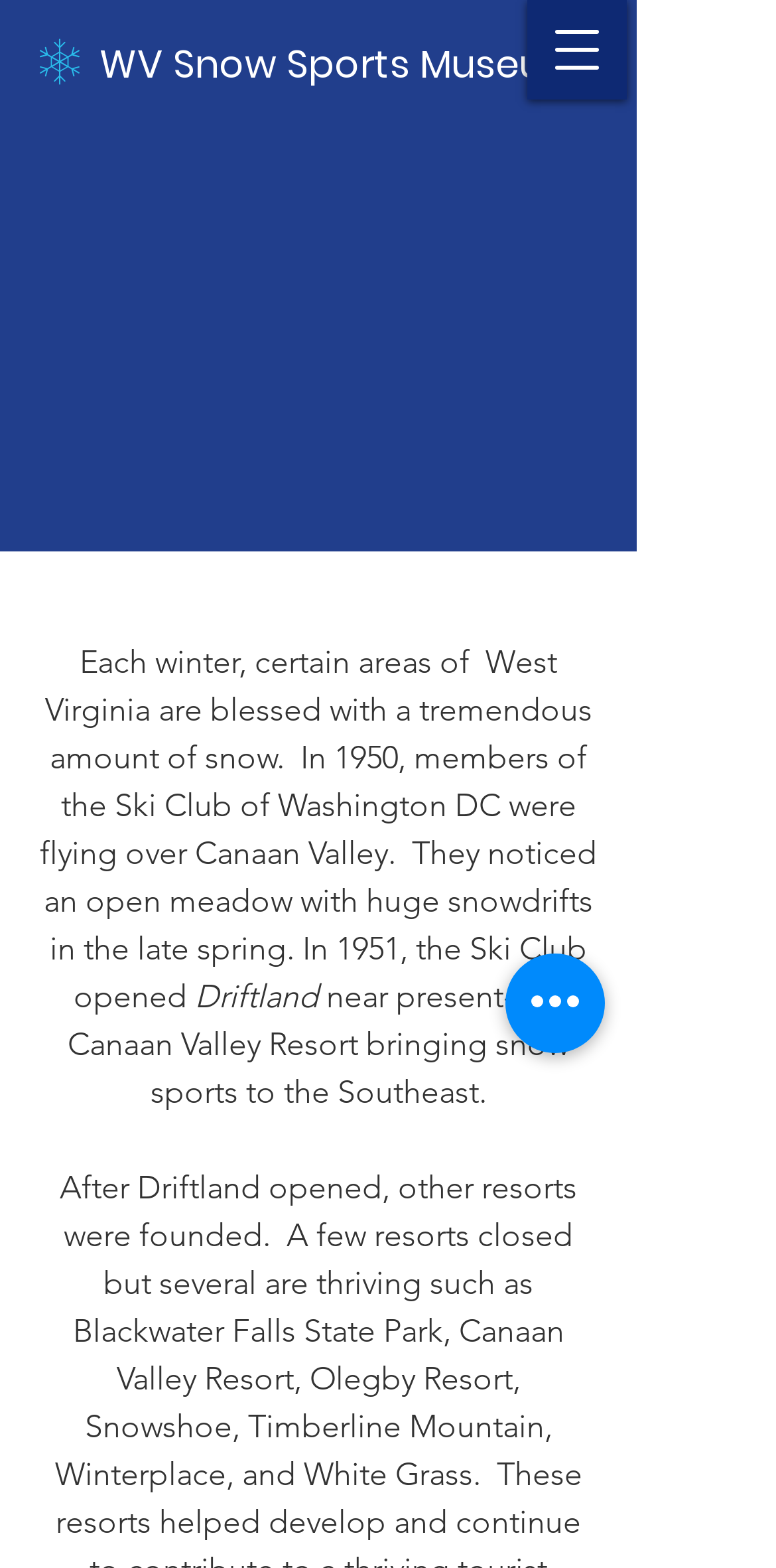Present a detailed account of what is displayed on the webpage.

The webpage is about the Snow Sports Museum of West Virginia, with a focus on its mission to document and preserve the state's snow sports history. 

At the top of the page, there are four links: "Donate", "WV Snow Sports Museum", and an empty link, aligned horizontally. The "Open navigation menu" button is located to the right of these links. 

Below the links, there is a heading titled "About", which is followed by a block of text that describes the history of snow sports in West Virginia. The text explains how the Ski Club of Washington DC discovered a suitable location for skiing in Canaan Valley in 1950 and opened the Driftland ski resort in 1951, bringing snow sports to the Southeast. 

To the right of the "About" heading, there is a button labeled "Quick actions".